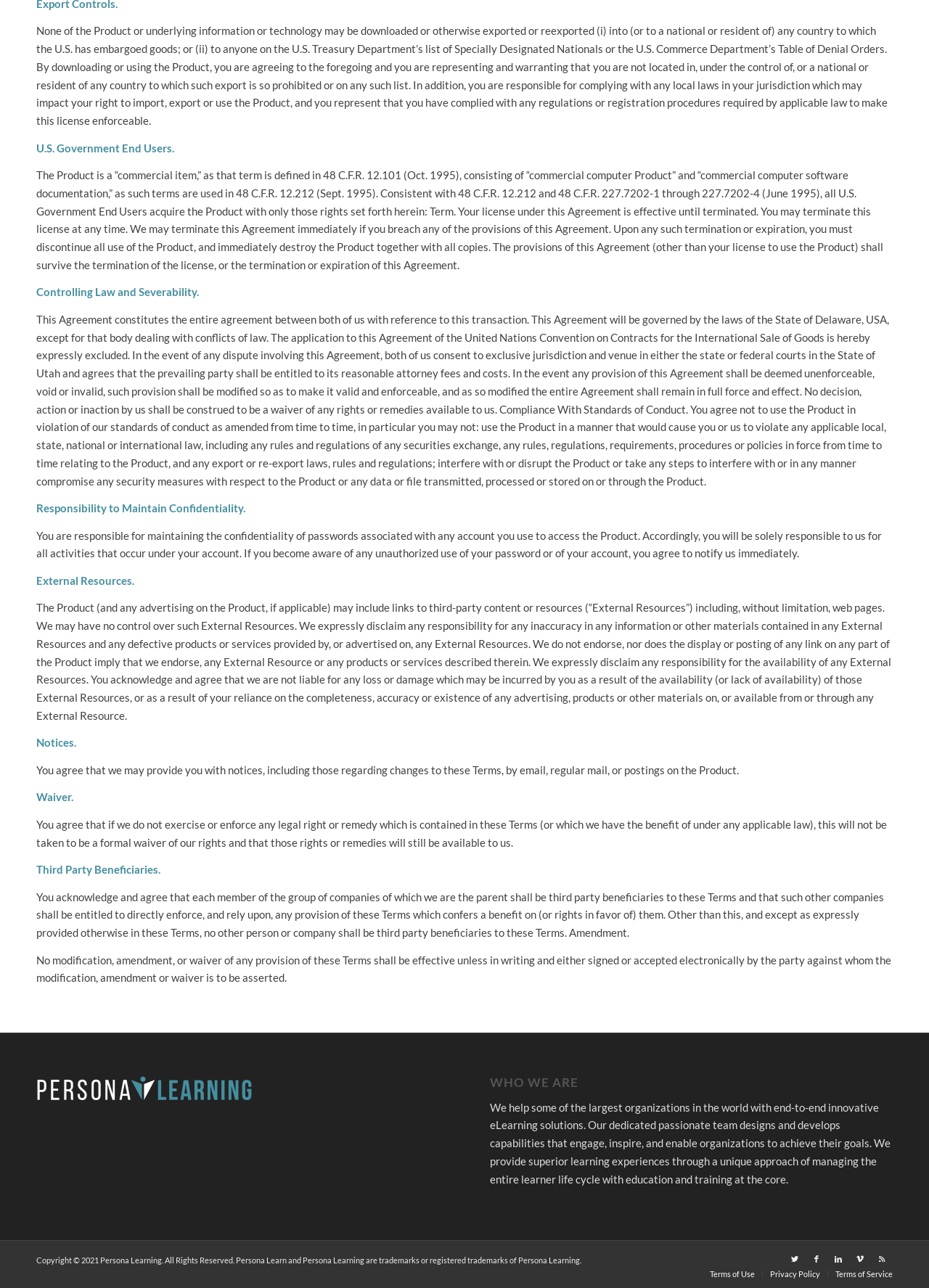Using the element description: "Facebook", determine the bounding box coordinates for the specified UI element. The coordinates should be four float numbers between 0 and 1, [left, top, right, bottom].

[0.867, 0.969, 0.891, 0.986]